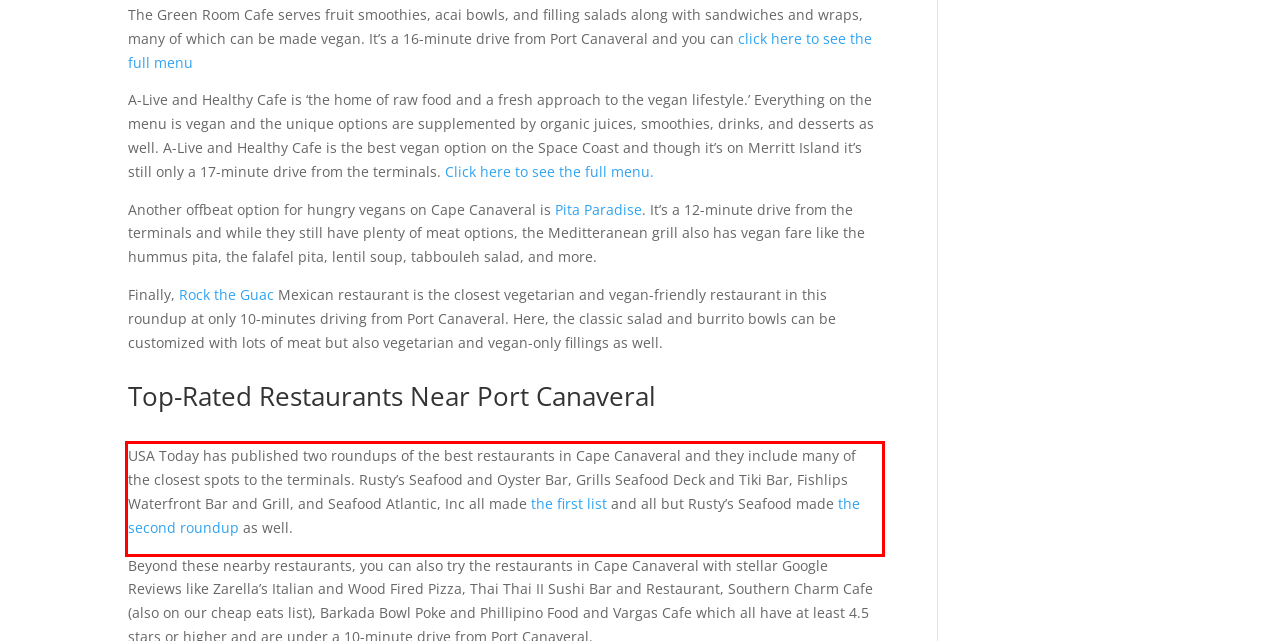Please extract the text content from the UI element enclosed by the red rectangle in the screenshot.

USA Today has published two roundups of the best restaurants in Cape Canaveral and they include many of the closest spots to the terminals. Rusty’s Seafood and Oyster Bar, Grills Seafood Deck and Tiki Bar, Fishlips Waterfront Bar and Grill, and Seafood Atlantic, Inc all made the first list and all but Rusty’s Seafood made the second roundup as well.